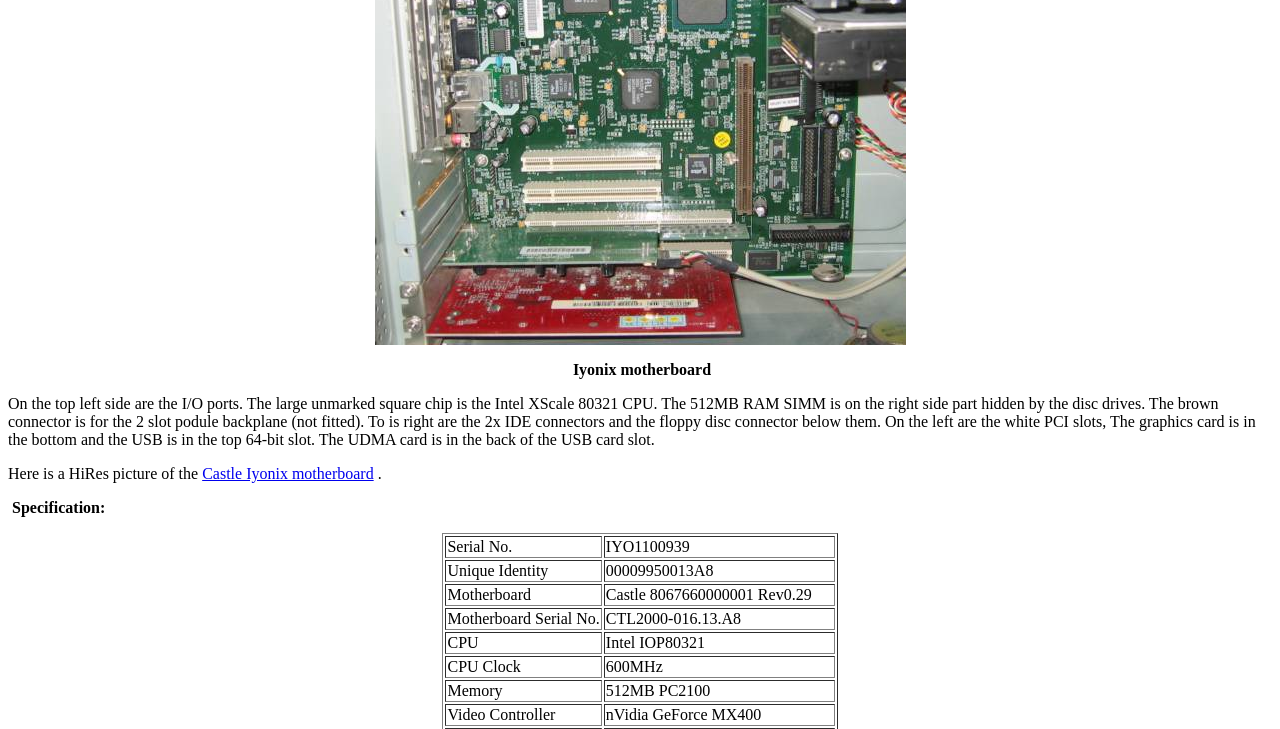What is the motherboard serial number? From the image, respond with a single word or brief phrase.

CTL2000-016.13.A8